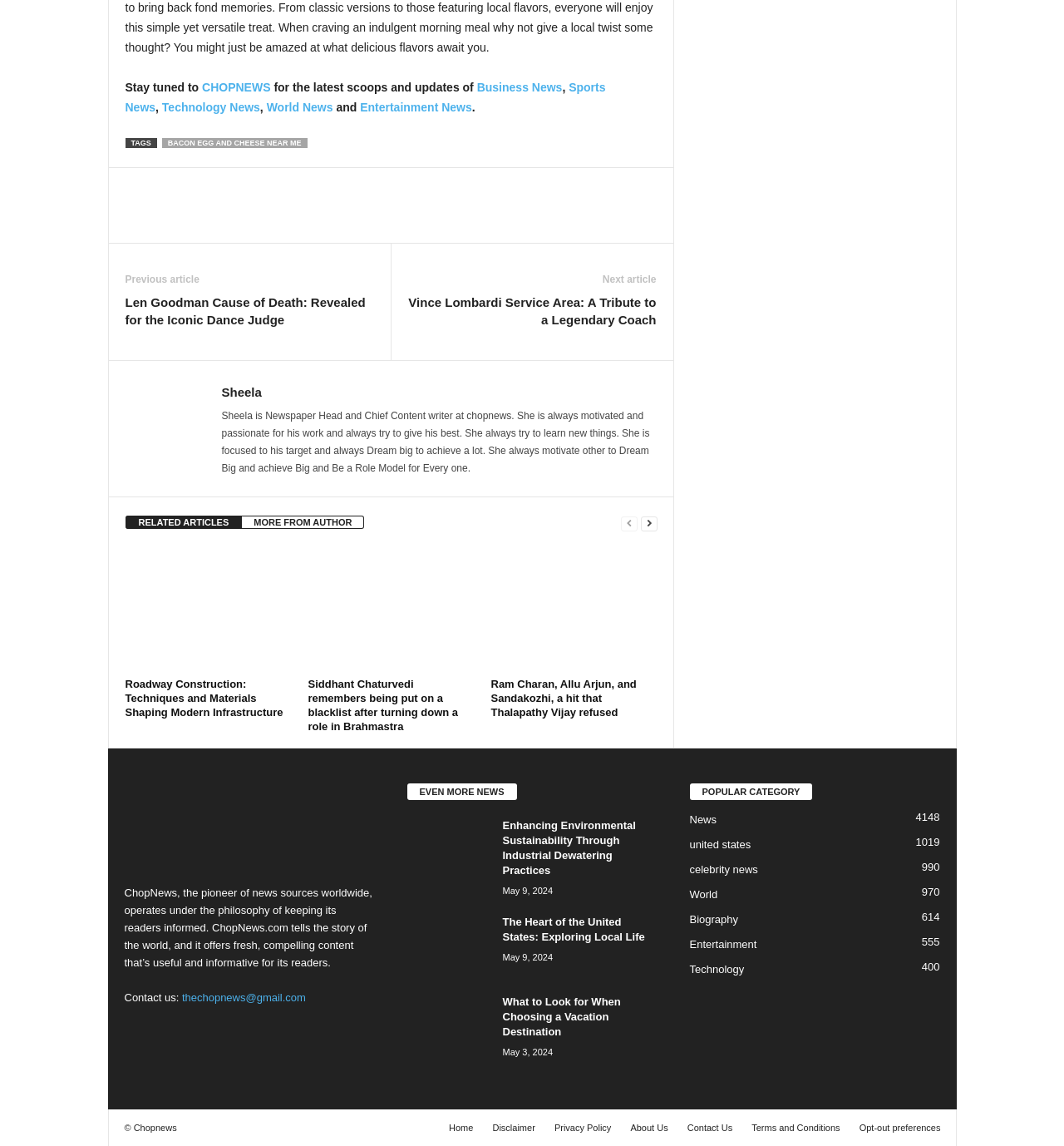Kindly determine the bounding box coordinates of the area that needs to be clicked to fulfill this instruction: "Learn more about our services".

None